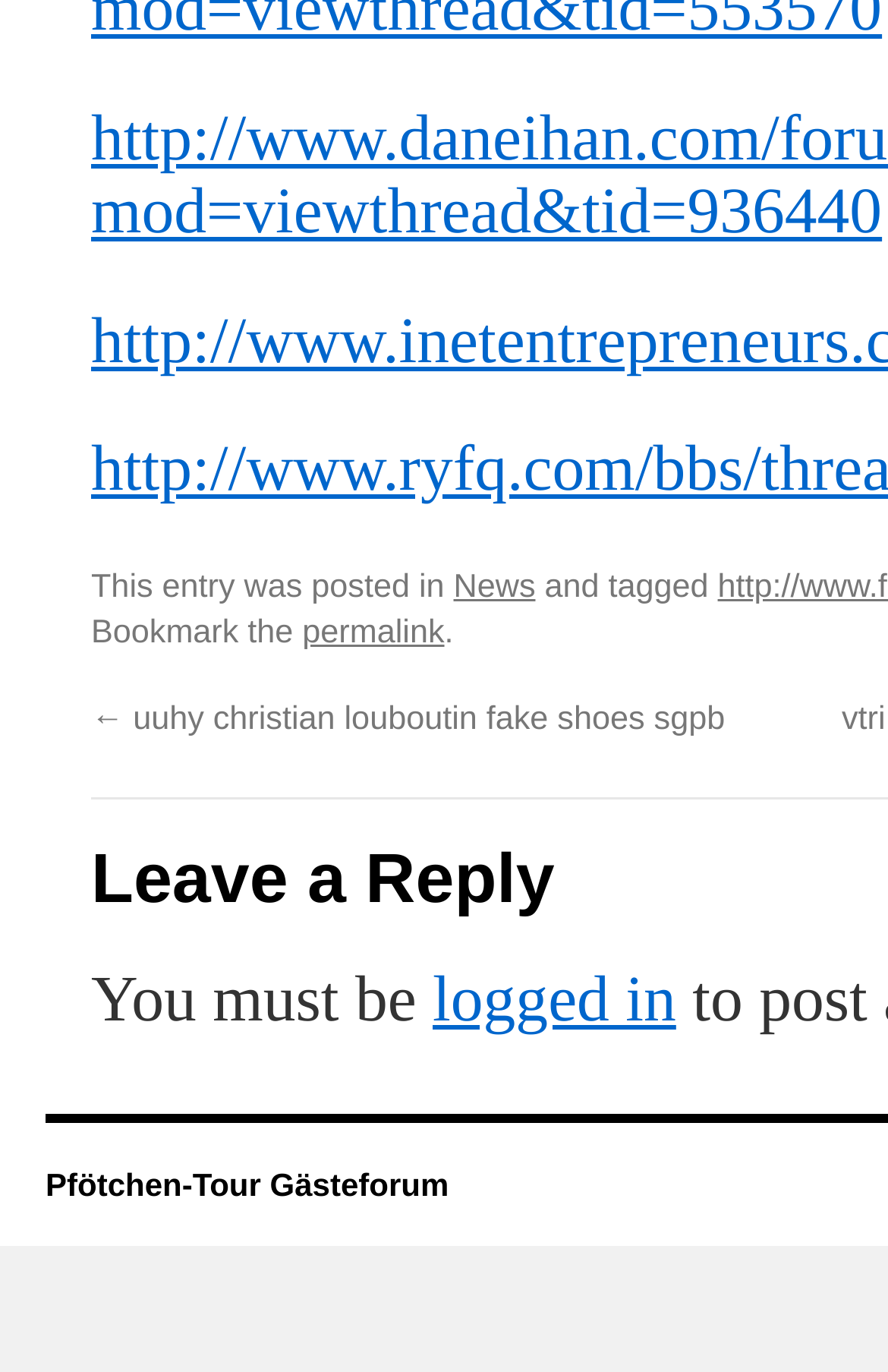Identify the bounding box coordinates for the UI element described as: "Follow us on LinkedIn".

None